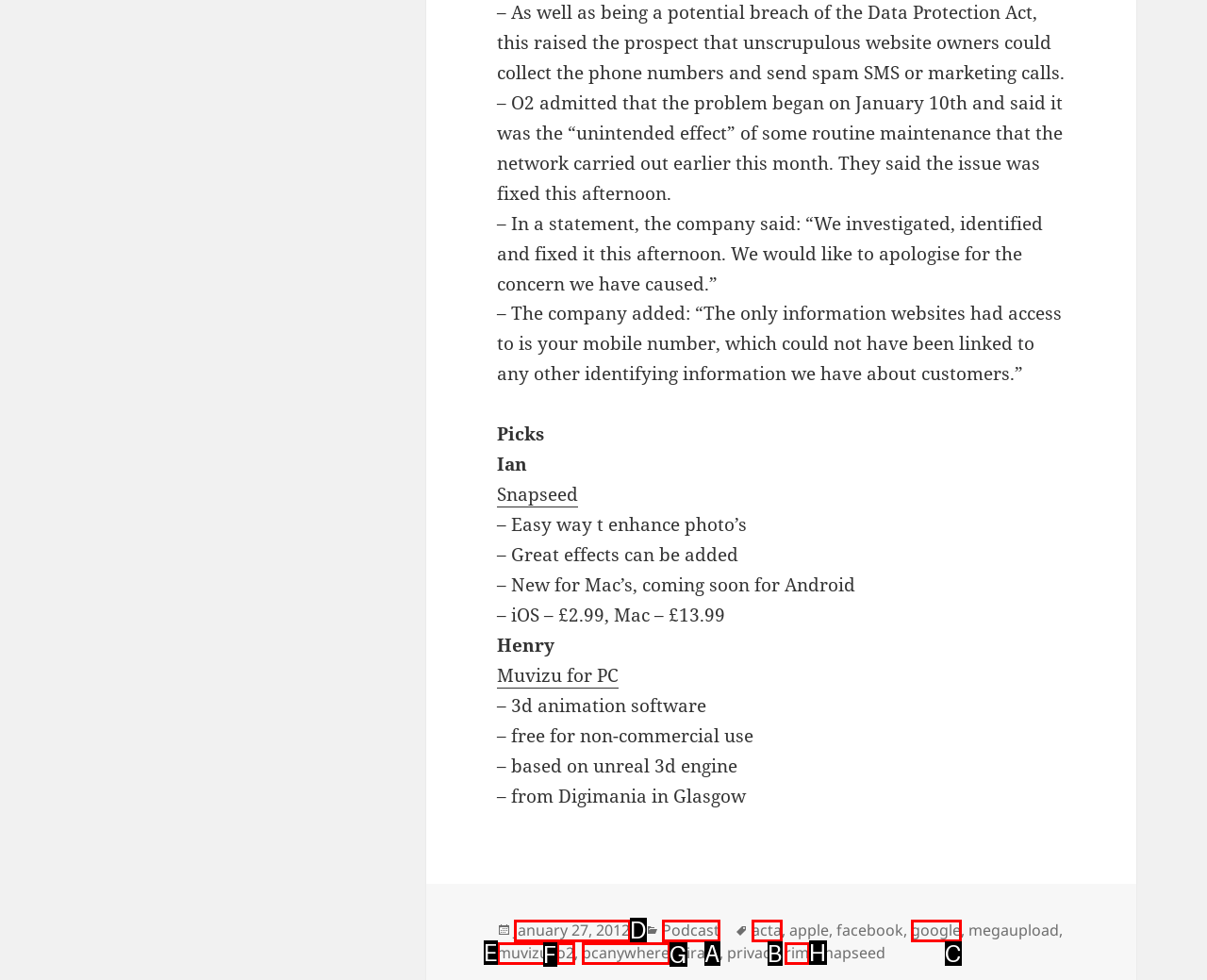Choose the letter of the option that needs to be clicked to perform the task: Click on the link to January 27, 2012. Answer with the letter.

D